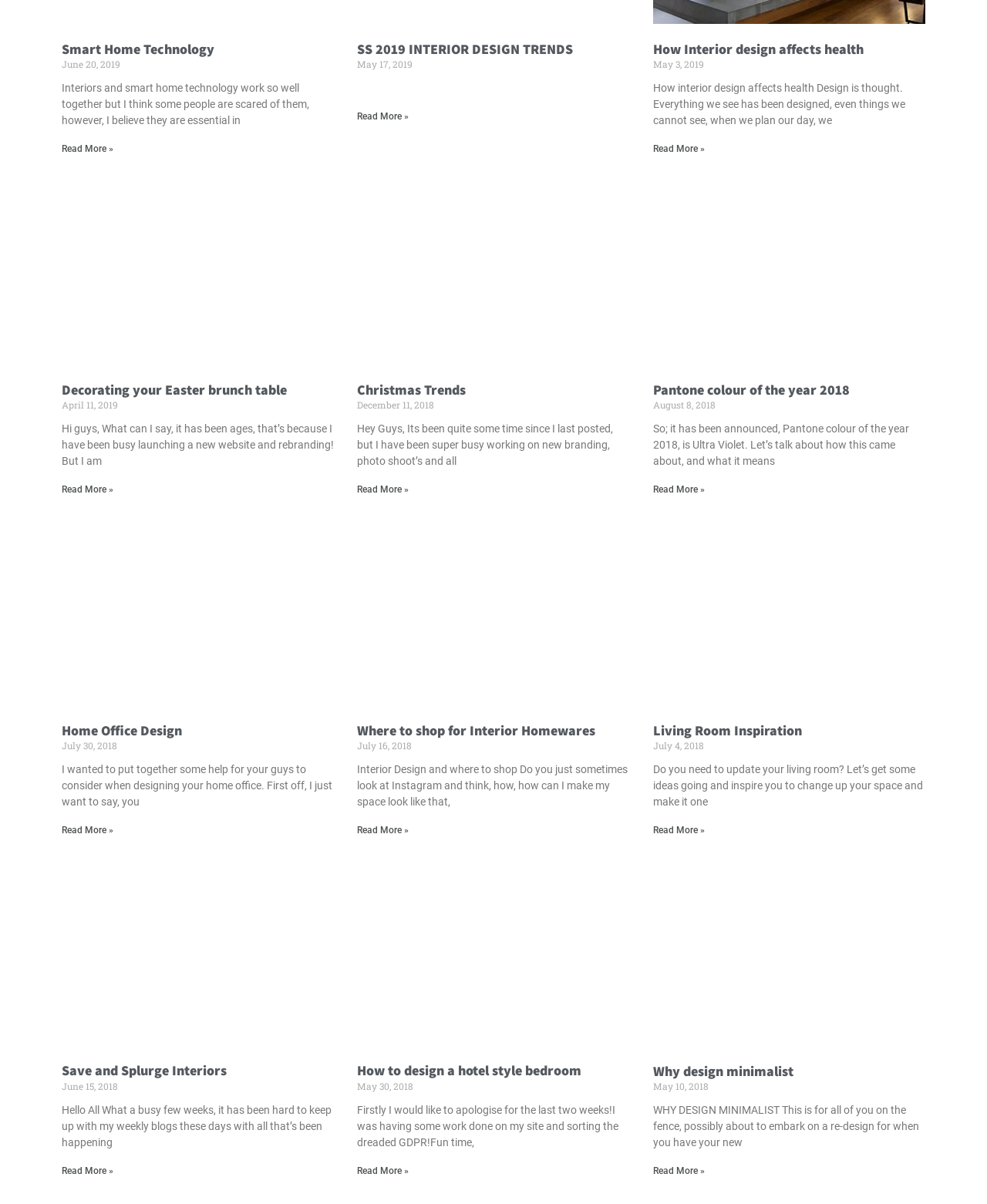Specify the bounding box coordinates of the area that needs to be clicked to achieve the following instruction: "Read more about Smart Home Technology".

[0.062, 0.119, 0.115, 0.128]